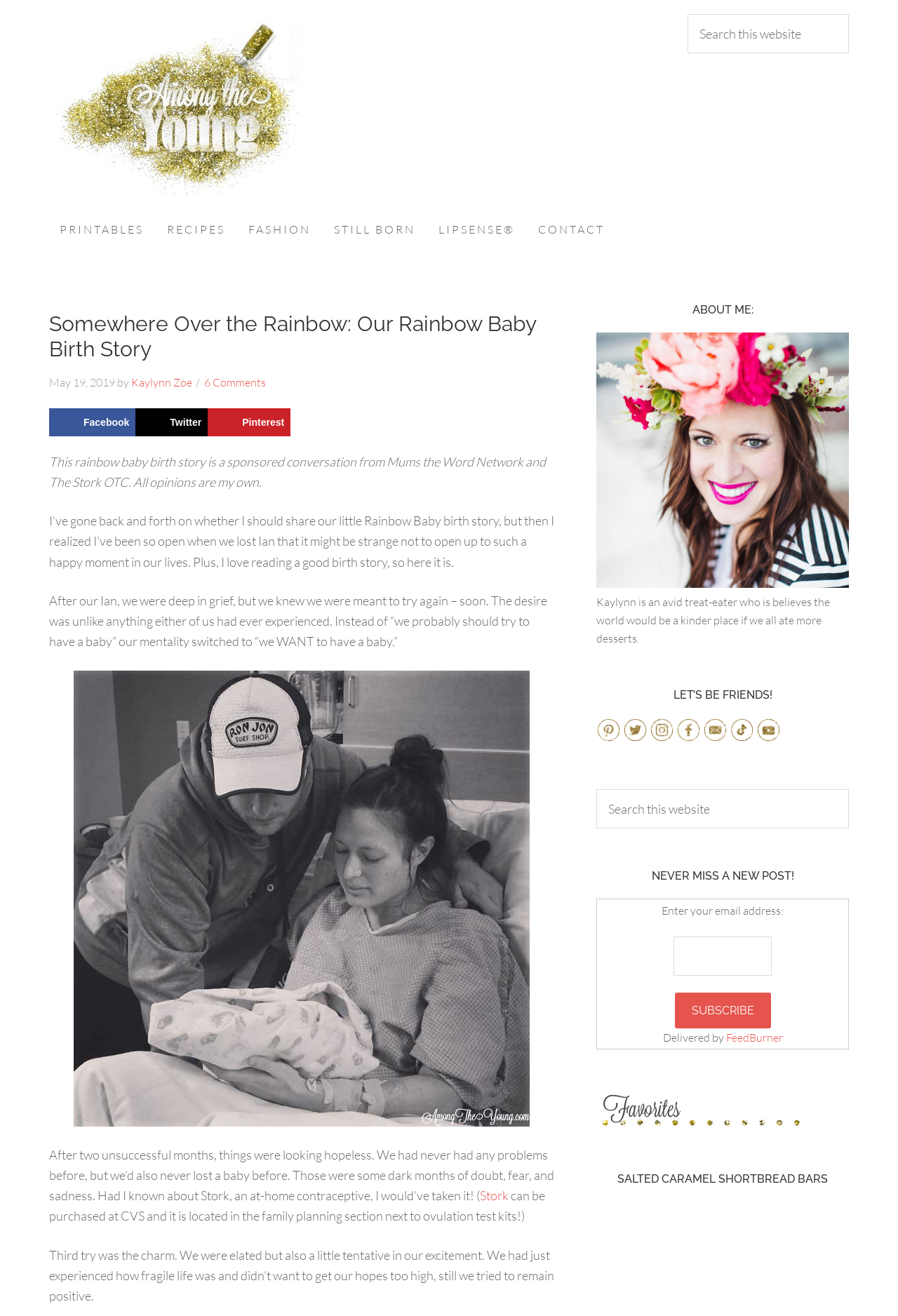Find the bounding box coordinates of the clickable area required to complete the following action: "Subscribe to the newsletter".

[0.751, 0.754, 0.858, 0.782]